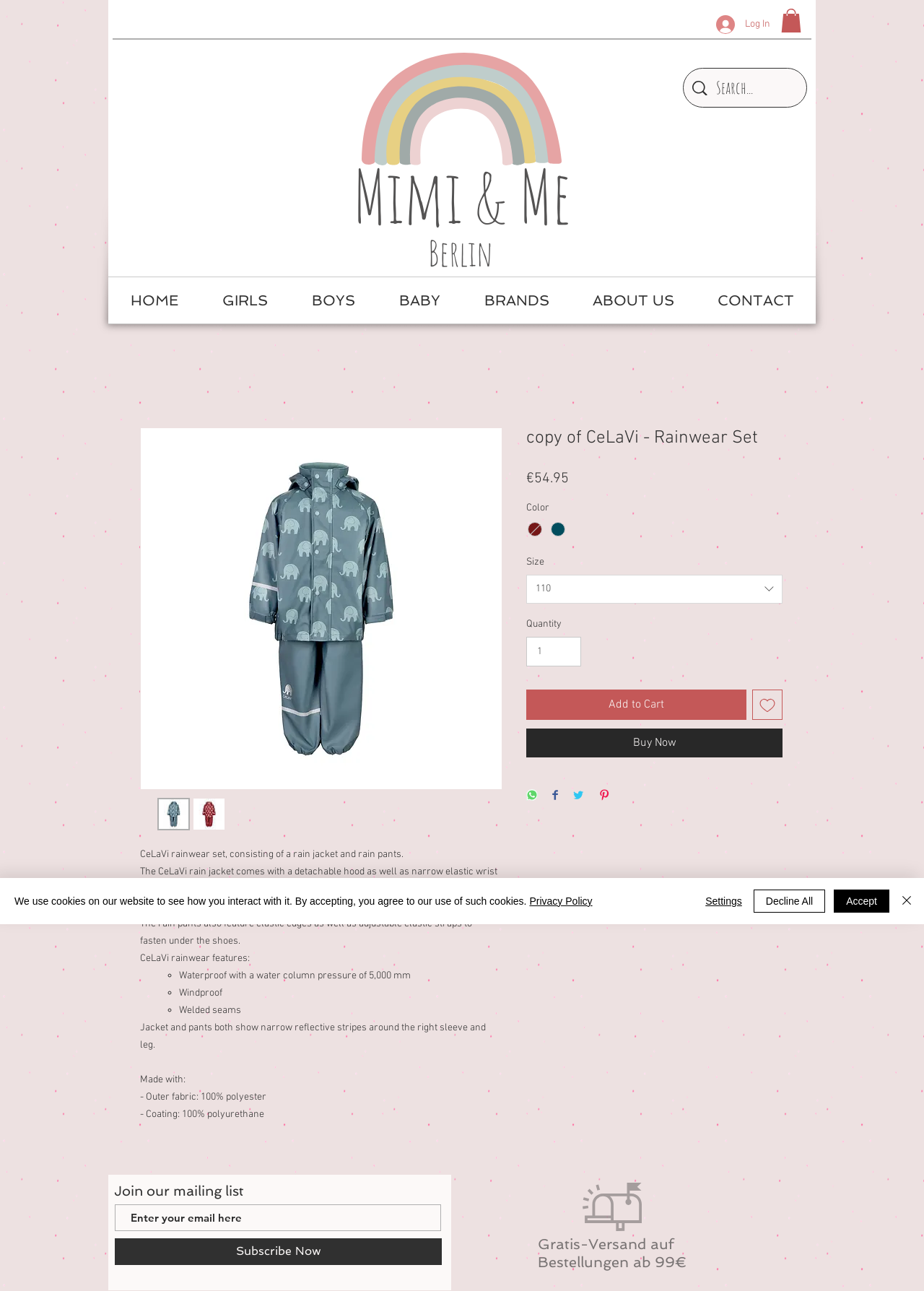Determine the bounding box coordinates of the element's region needed to click to follow the instruction: "go to 3D Print Beginner homepage". Provide these coordinates as four float numbers between 0 and 1, formatted as [left, top, right, bottom].

None